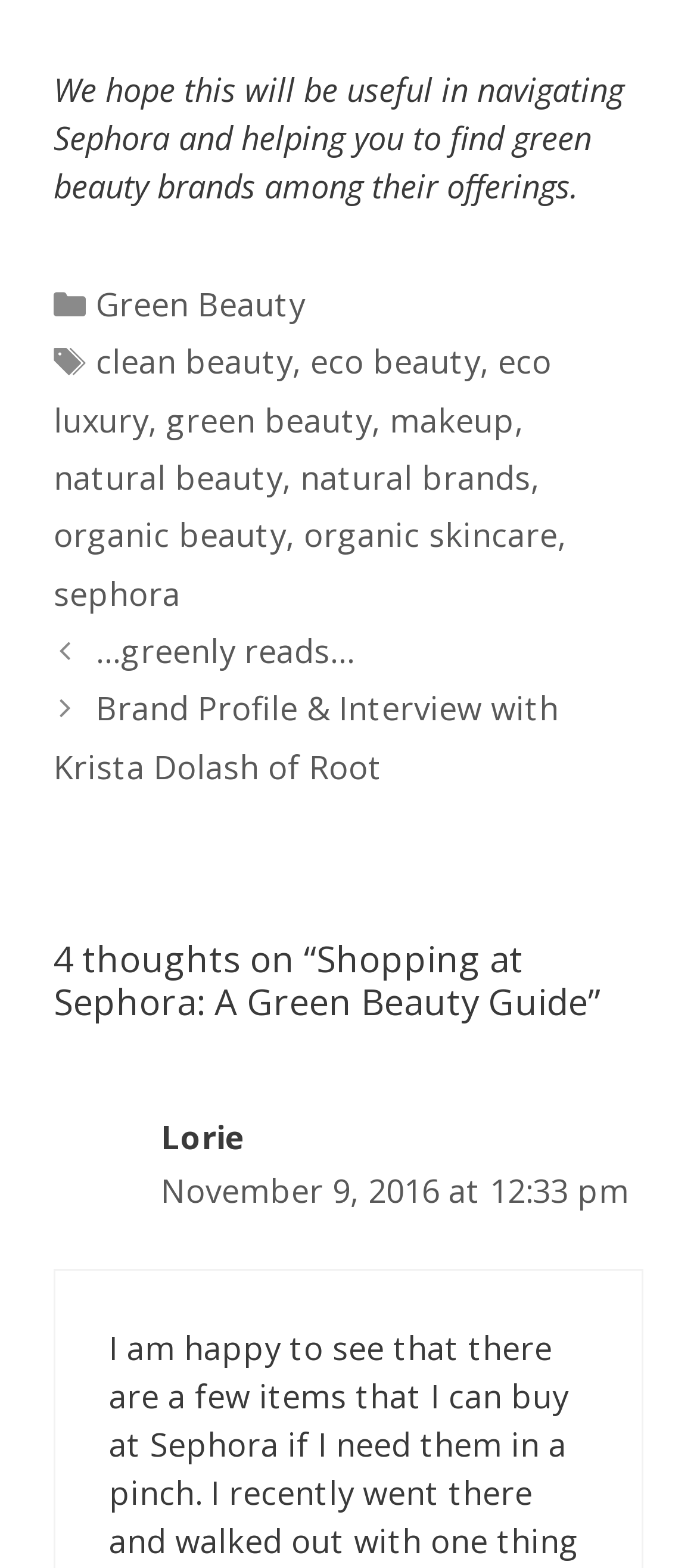Determine the coordinates of the bounding box that should be clicked to complete the instruction: "Click on the 'Green Beauty' link". The coordinates should be represented by four float numbers between 0 and 1: [left, top, right, bottom].

[0.138, 0.18, 0.438, 0.207]